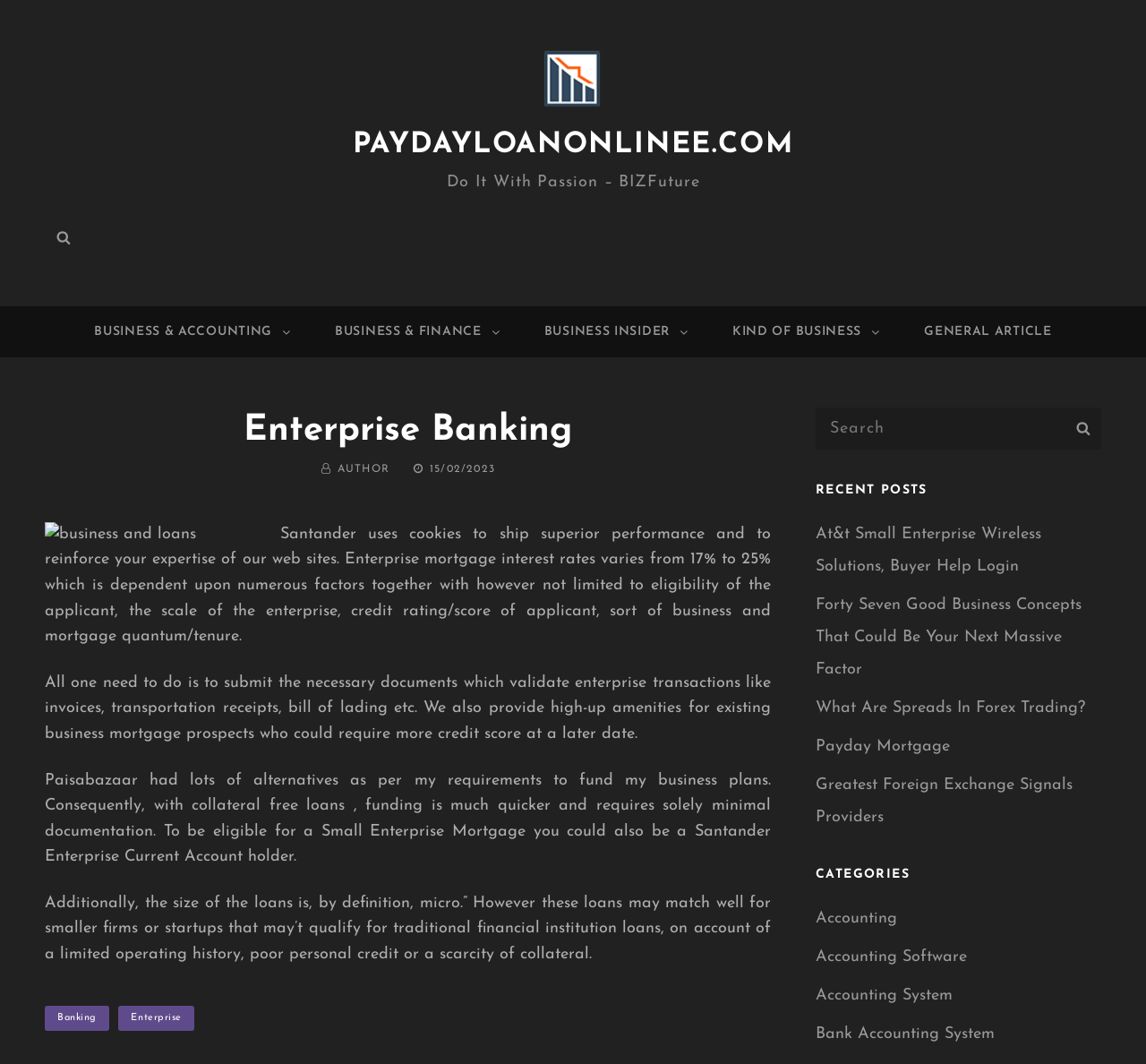Can you determine the bounding box coordinates of the area that needs to be clicked to fulfill the following instruction: "Search for posts"?

[0.712, 0.383, 0.961, 0.423]